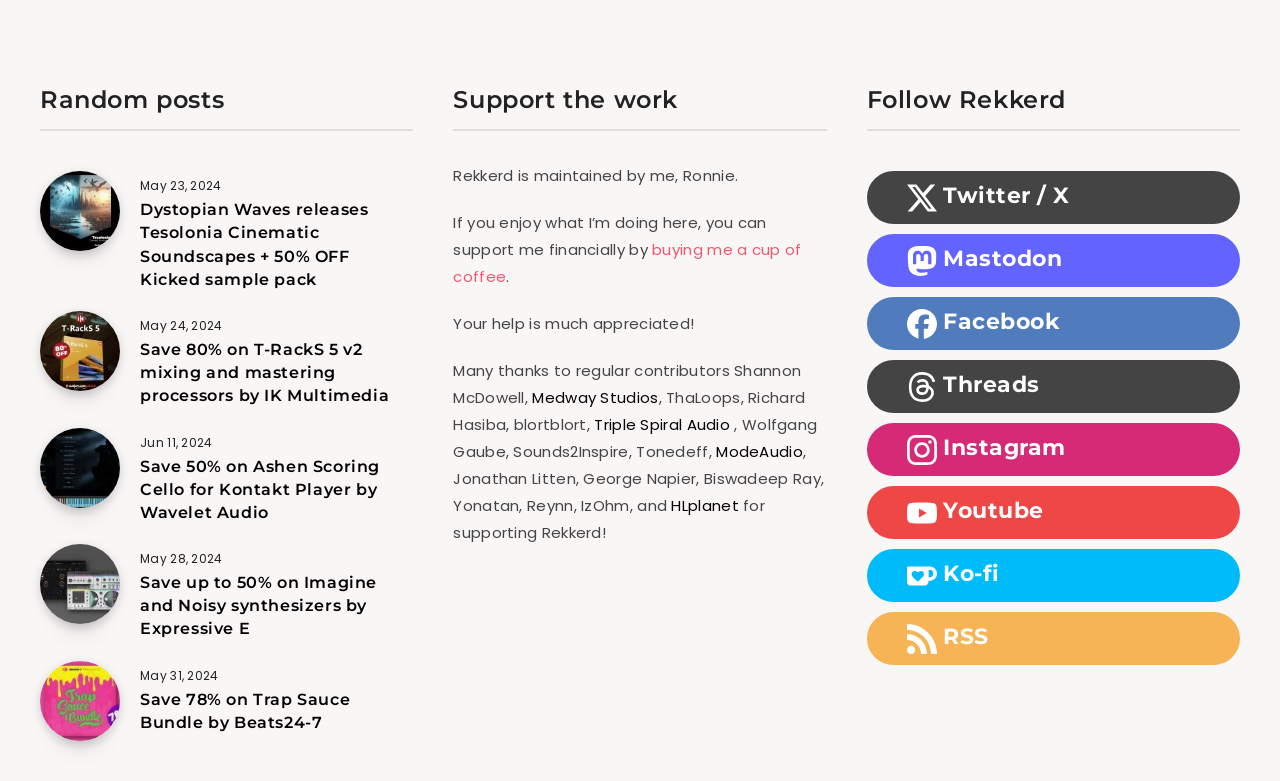Based on the image, provide a detailed and complete answer to the question: 
What is the purpose of the section 'Support the work'?

I read the text in the 'Support the work' section, which mentions supporting the website financially by buying a cup of coffee, and lists several contributors who have already supported the website.